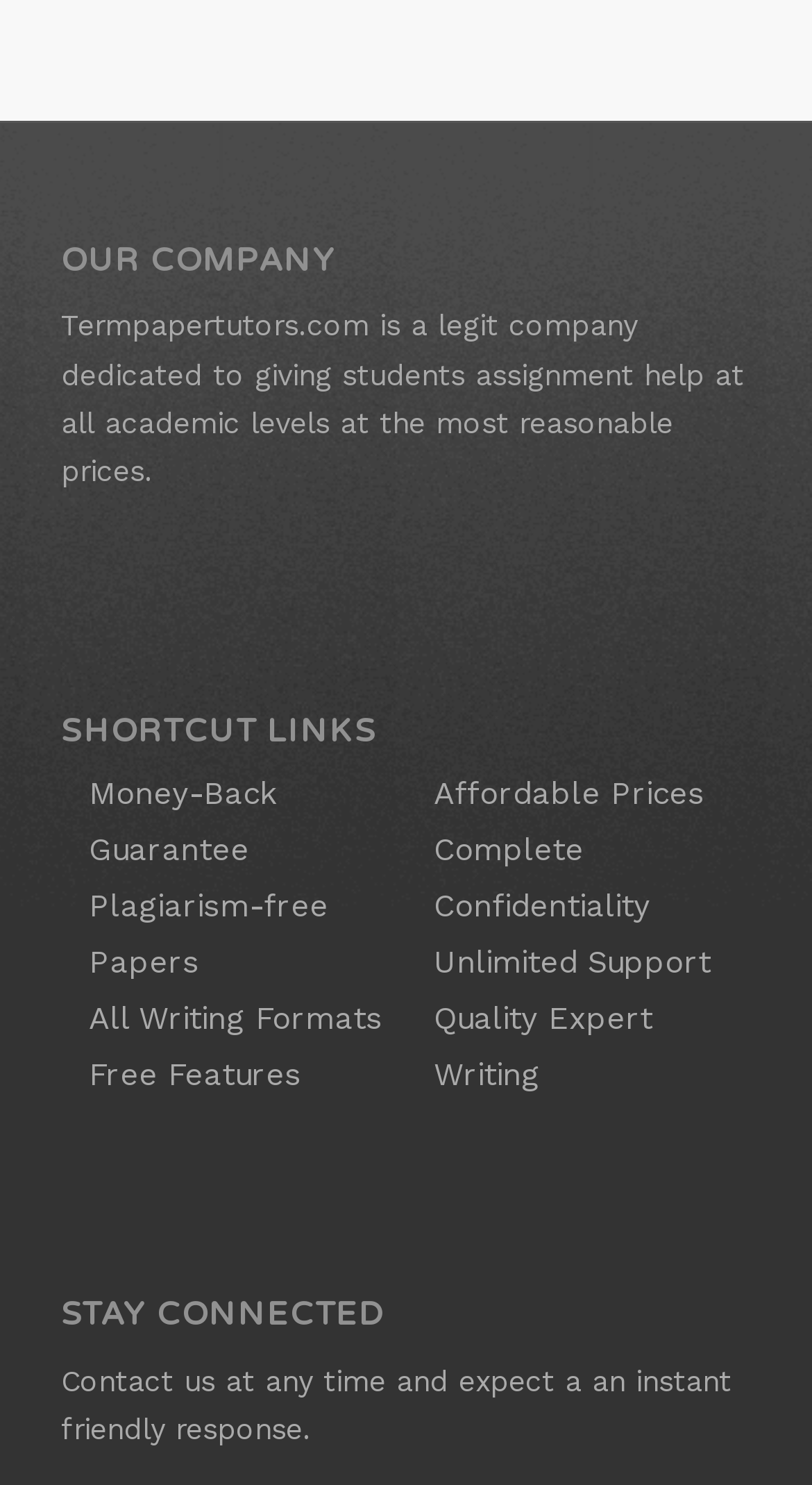What is the company's main goal? Based on the image, give a response in one word or a short phrase.

Help students